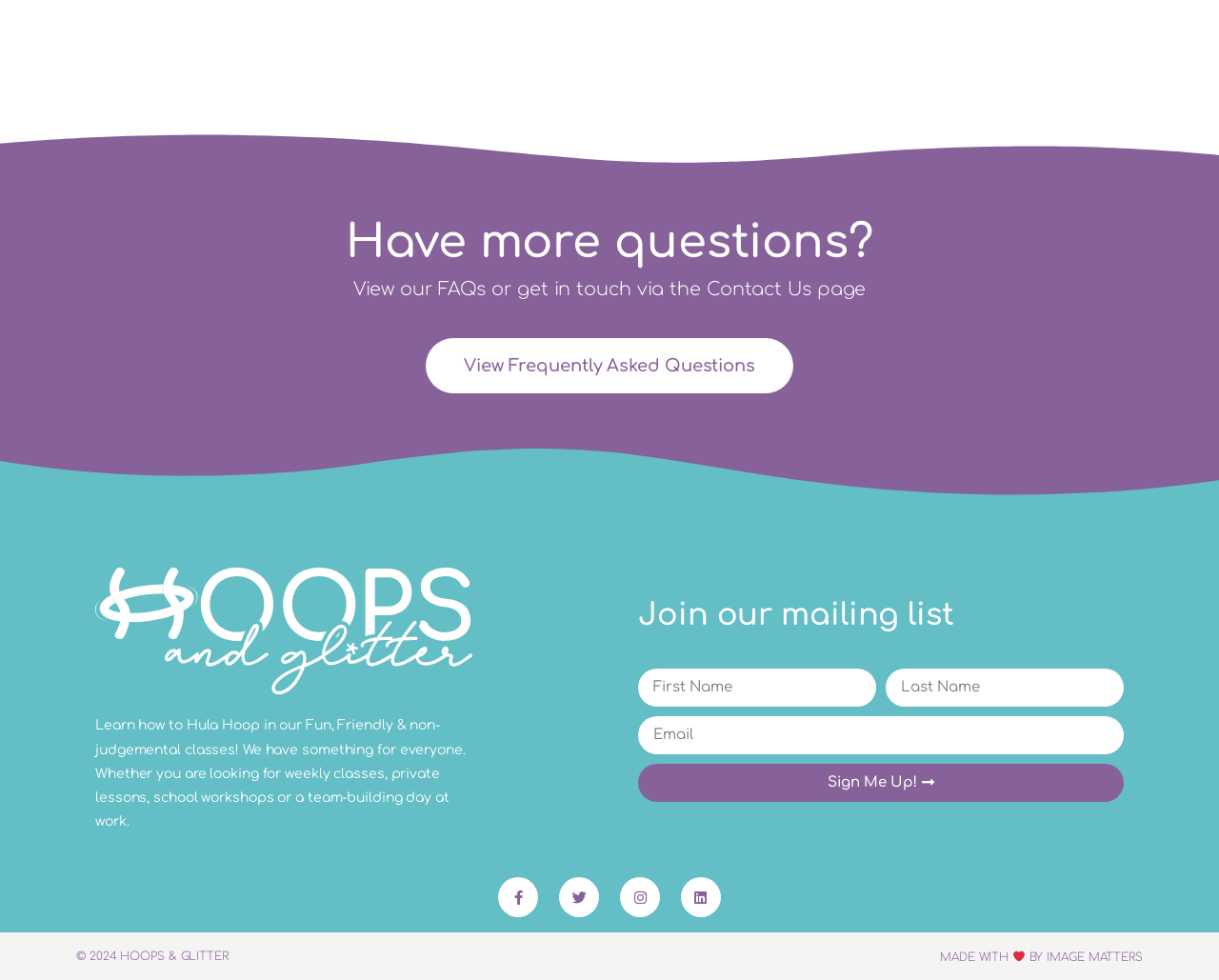What is the name of the company that made the webpage?
Refer to the image and provide a thorough answer to the question.

The name of the company that made the webpage is IMAGE MATTERS, as mentioned in the link element 'MADE WITH ❤ BY IMAGE MATTERS'.